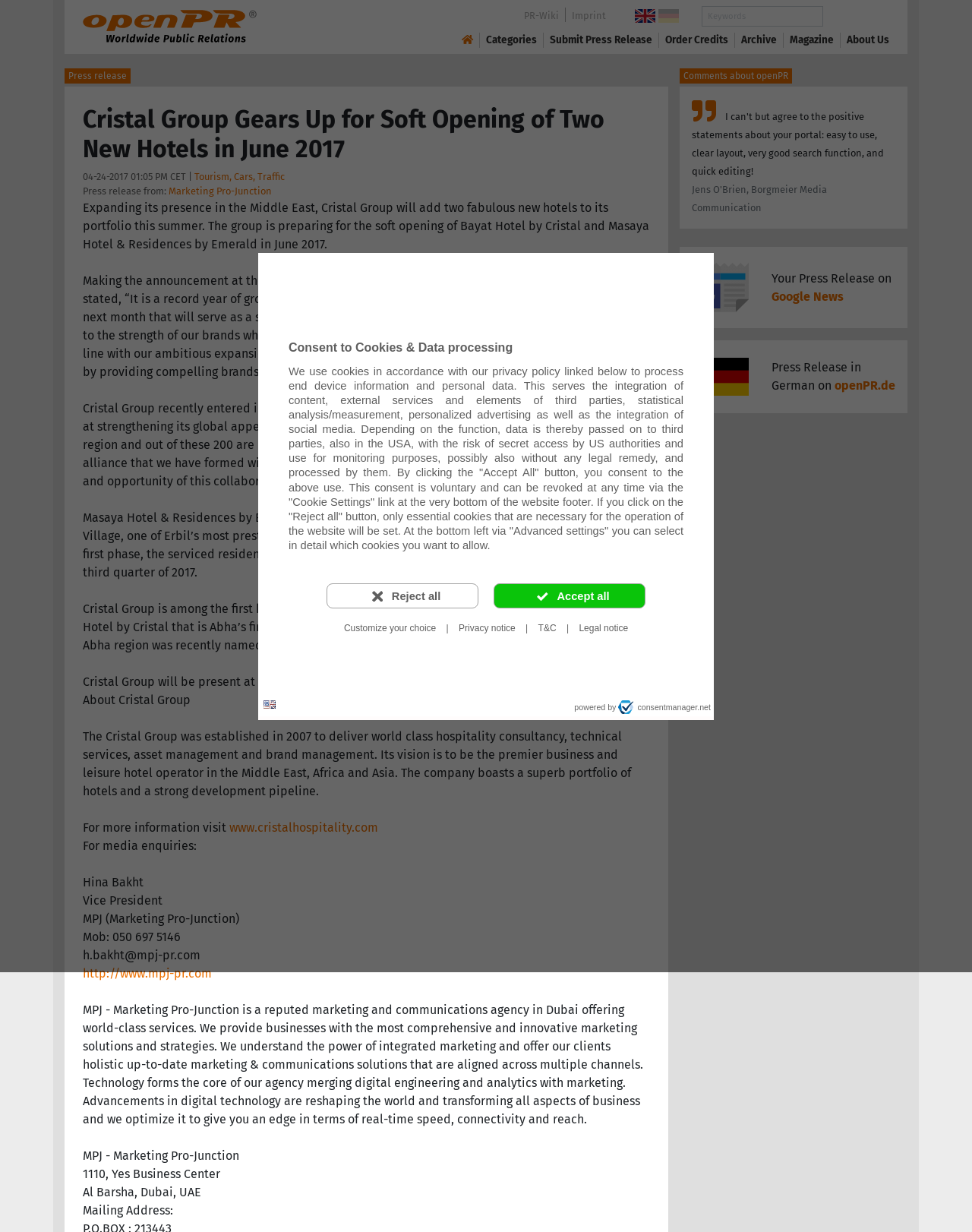What is the name of the CEO of Cristal Group mentioned in the press release?
Kindly offer a comprehensive and detailed response to the question.

The press release mentions that Mr. Kamal Fakhoury, CEO of Cristal Group, stated that it is a record year of growth for them, and they have two outstanding hotels lined up for soft launch next month.